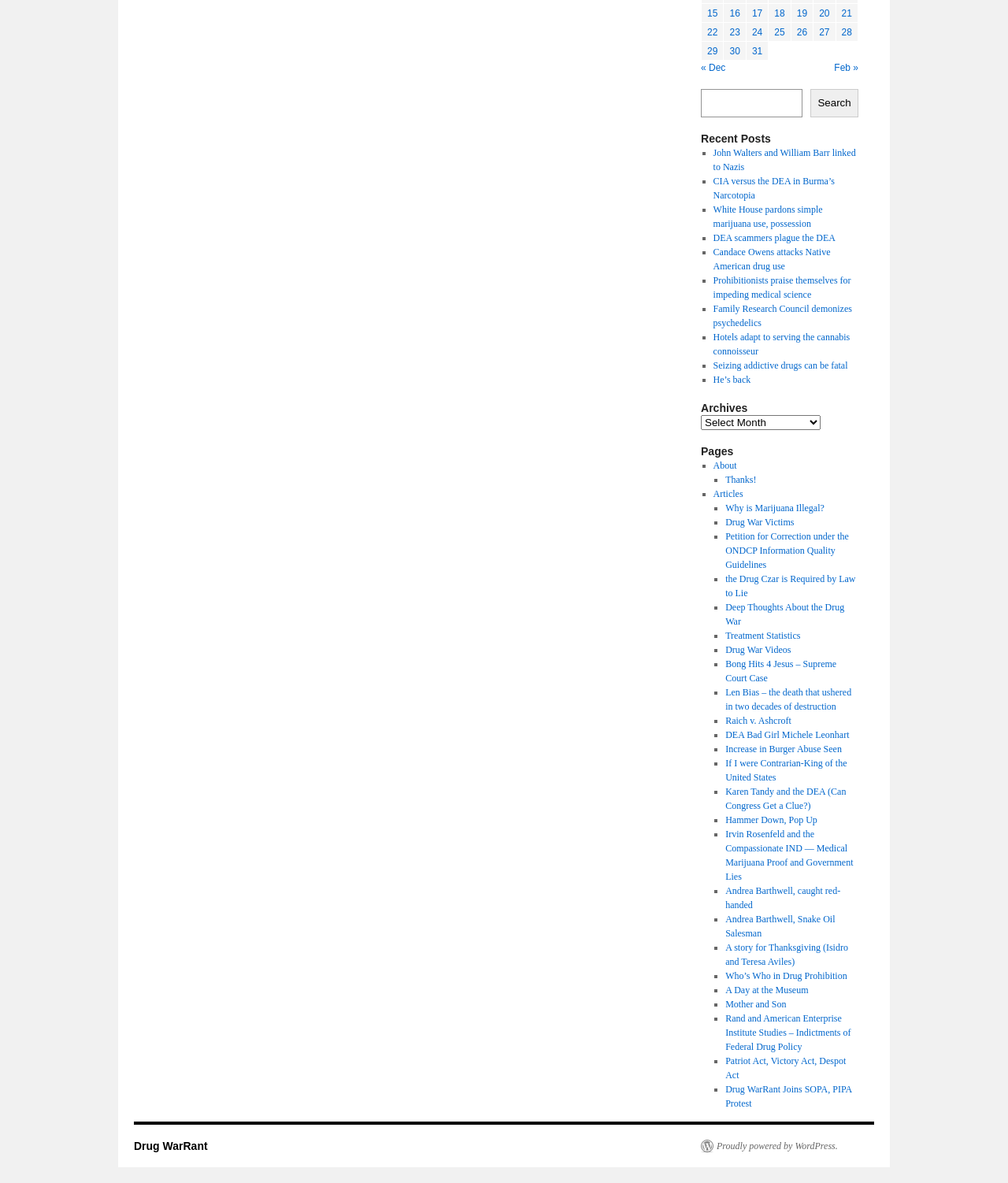How many links are there in the Archives section?
Please use the image to provide an in-depth answer to the question.

I counted the number of links under the 'Archives' heading and found only one link.